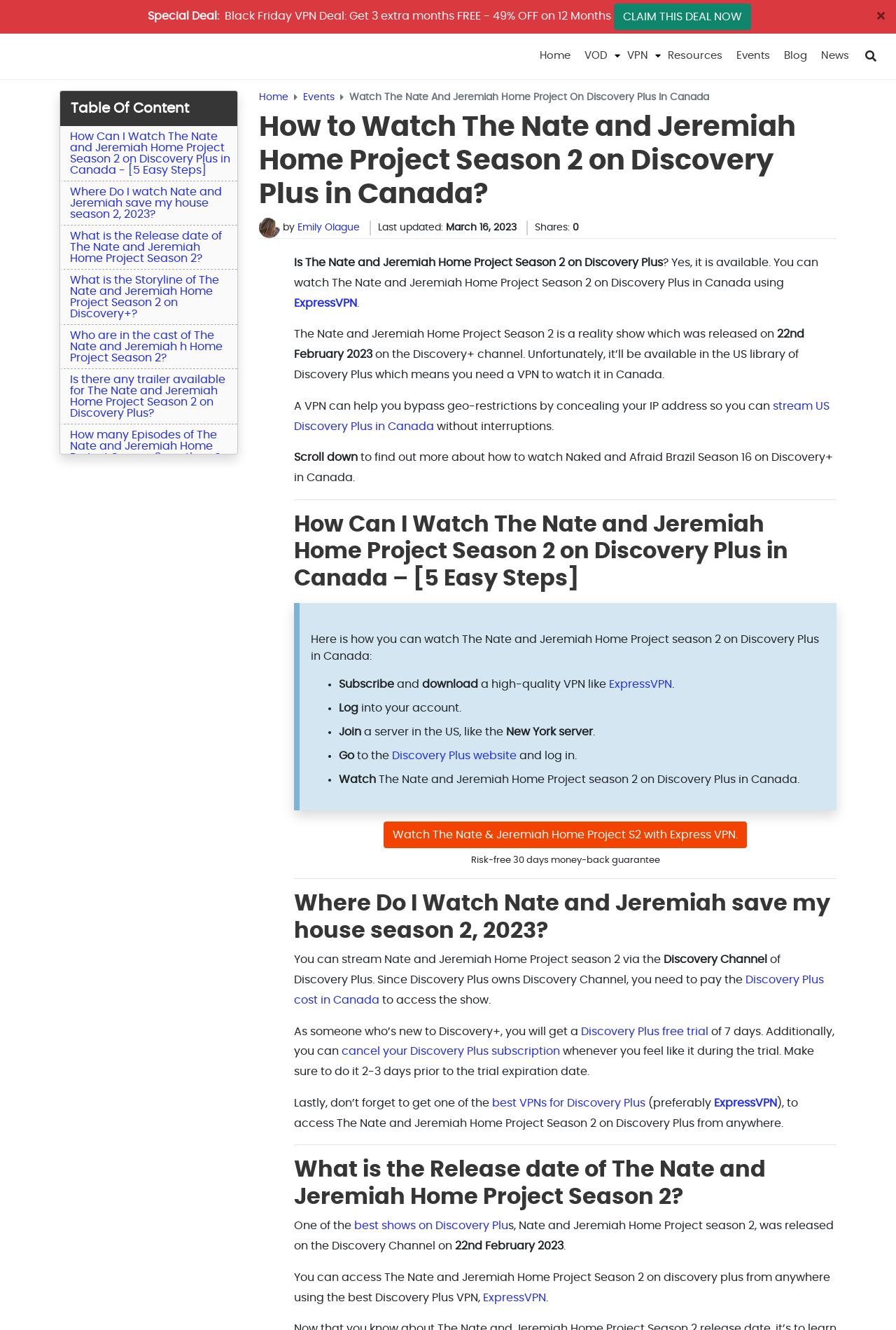Using the information shown in the image, answer the question with as much detail as possible: What is the name of the author of the webpage content?

The name of the author of the webpage content is obtained from the link element '[0.332, 0.166, 0.402, 0.177]' which is labeled as 'by' followed by the author's name 'Emily Olague'.